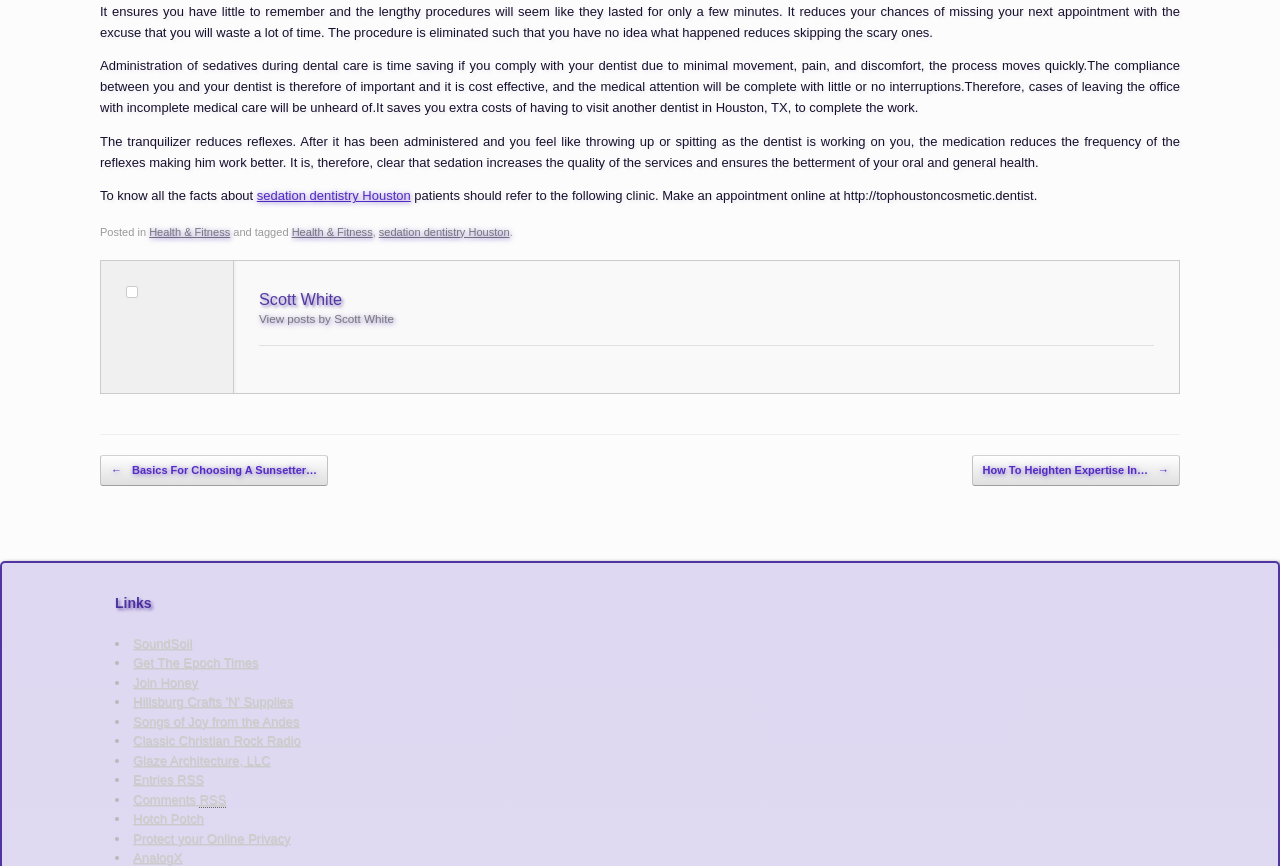Return the bounding box coordinates of the UI element that corresponds to this description: "SoundSoil". The coordinates must be given as four float numbers in the range of 0 and 1, [left, top, right, bottom].

[0.104, 0.734, 0.15, 0.751]